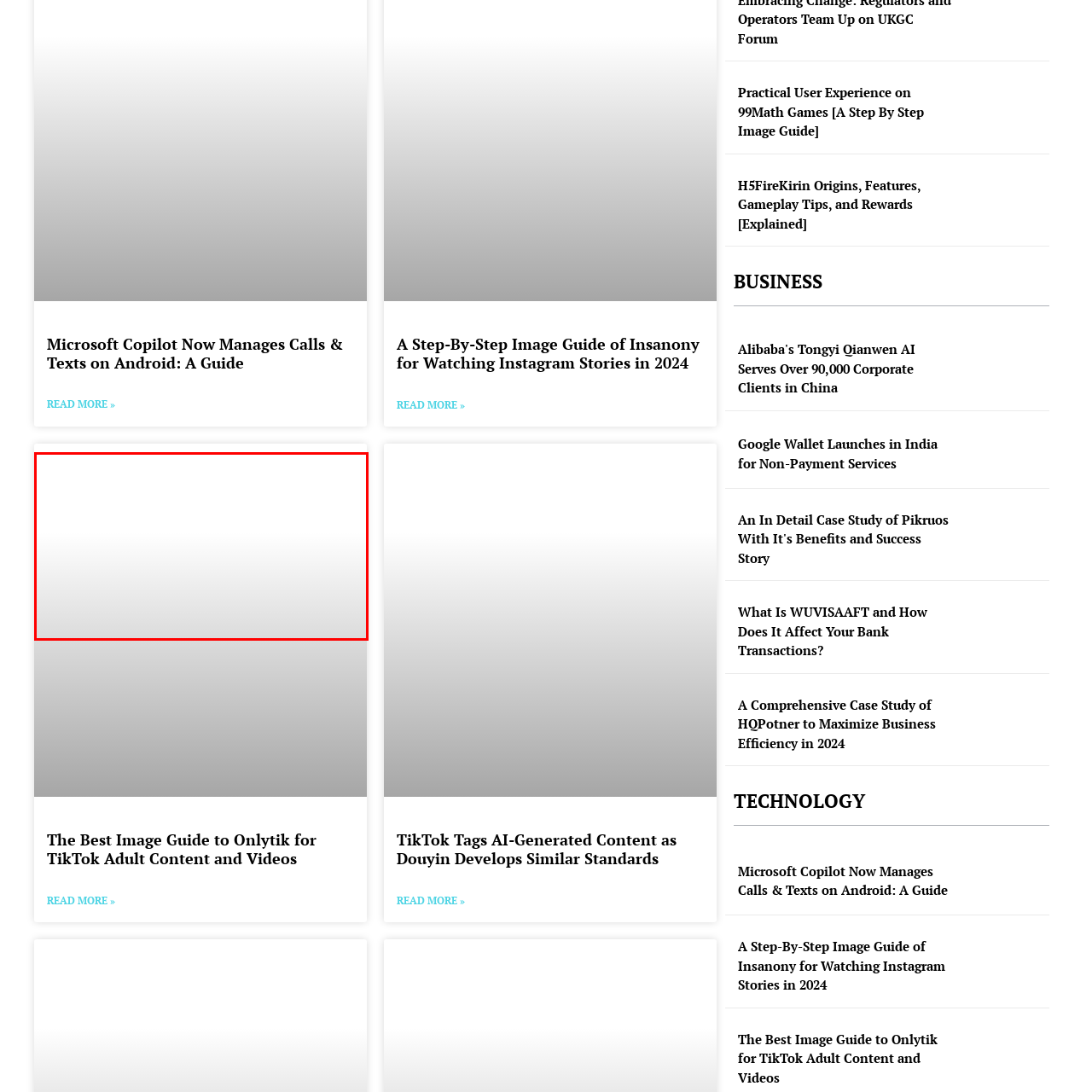Check the picture within the red bounding box and provide a brief answer using one word or phrase: Who is the target audience of the guide?

Content creators